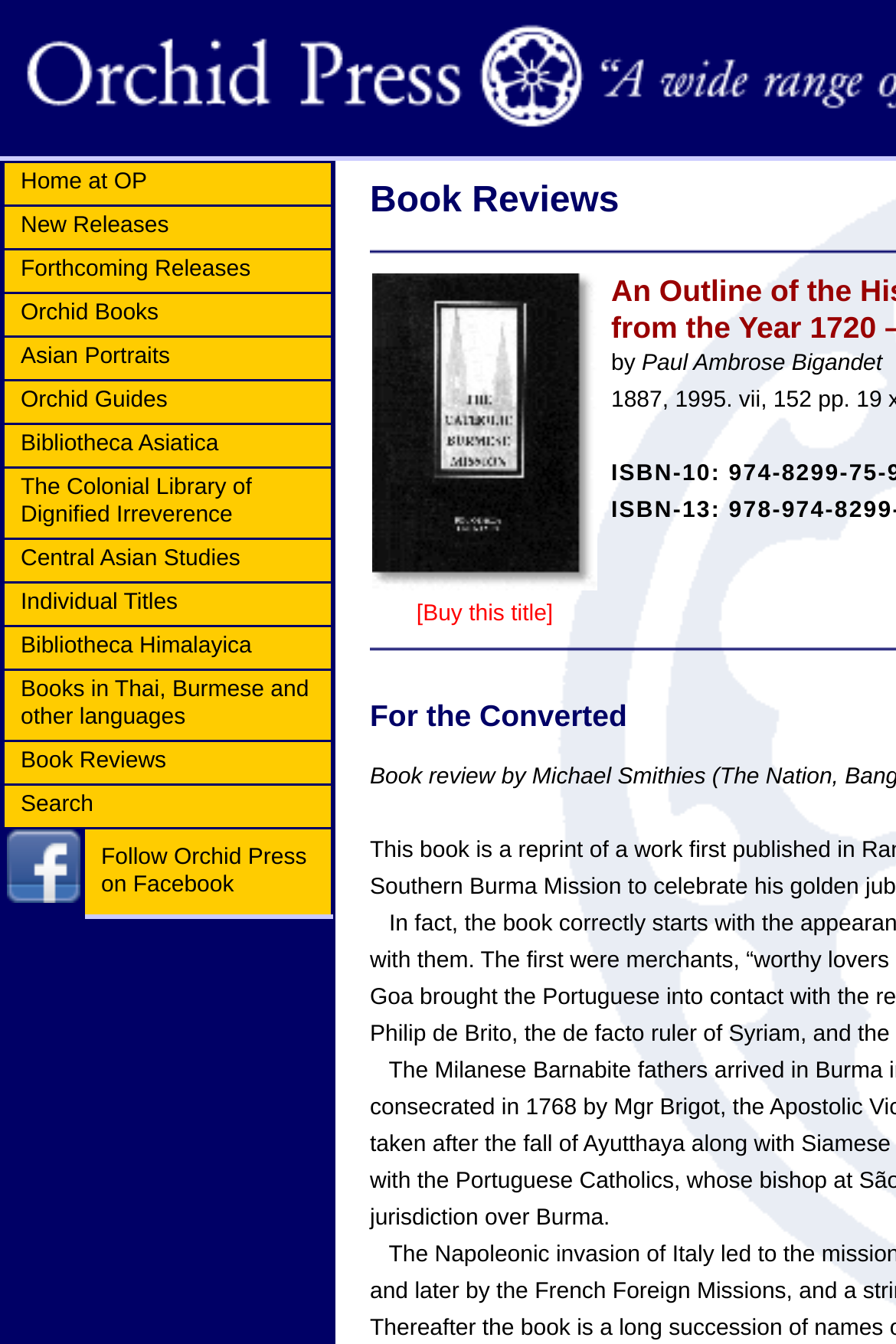Who is the author of the book being reviewed?
Provide a detailed and extensive answer to the question.

I looked at the heading element on the webpage and found the author's name, Paul Ambrose Bigandet, next to the title of the book being reviewed.